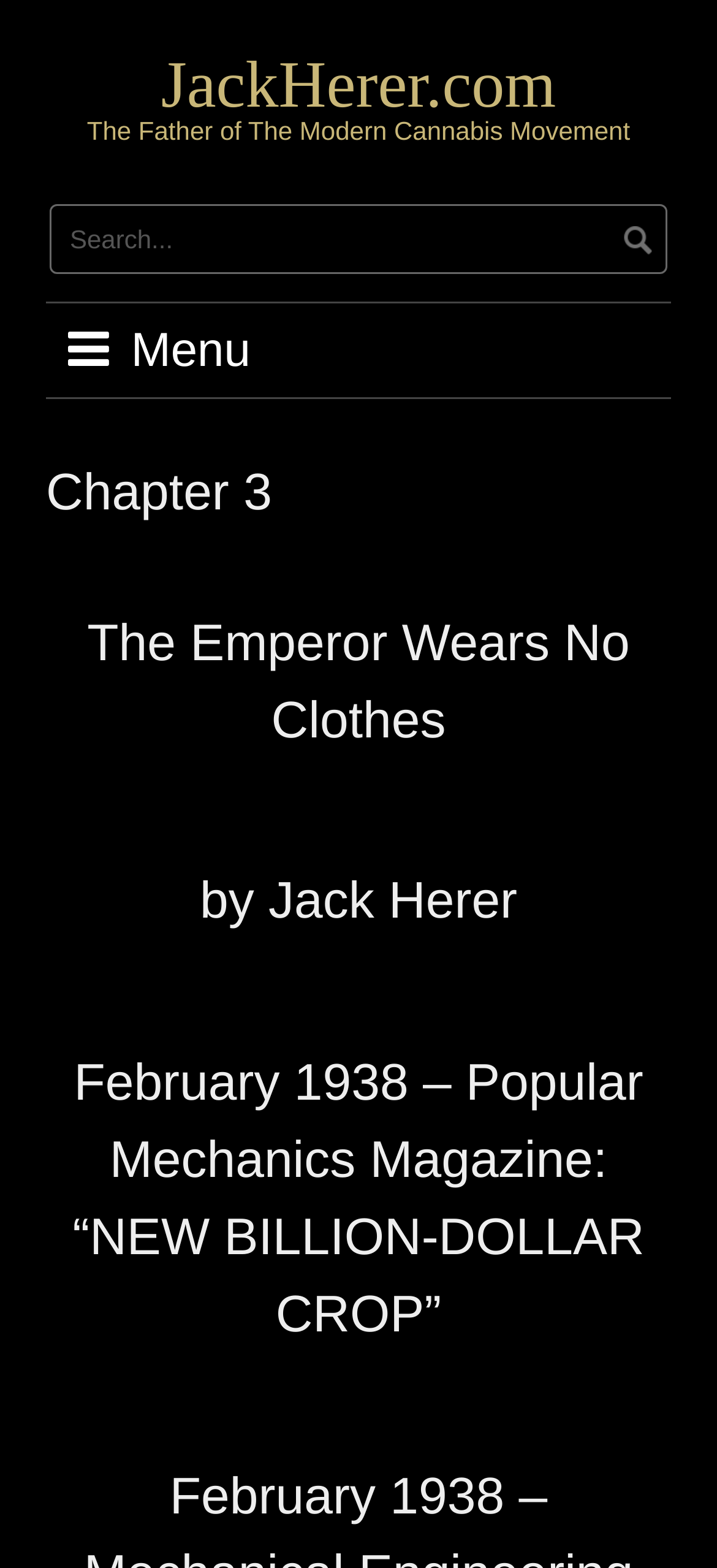Give a one-word or one-phrase response to the question: 
What is the name of the book?

The Emperor Wears No Clothes